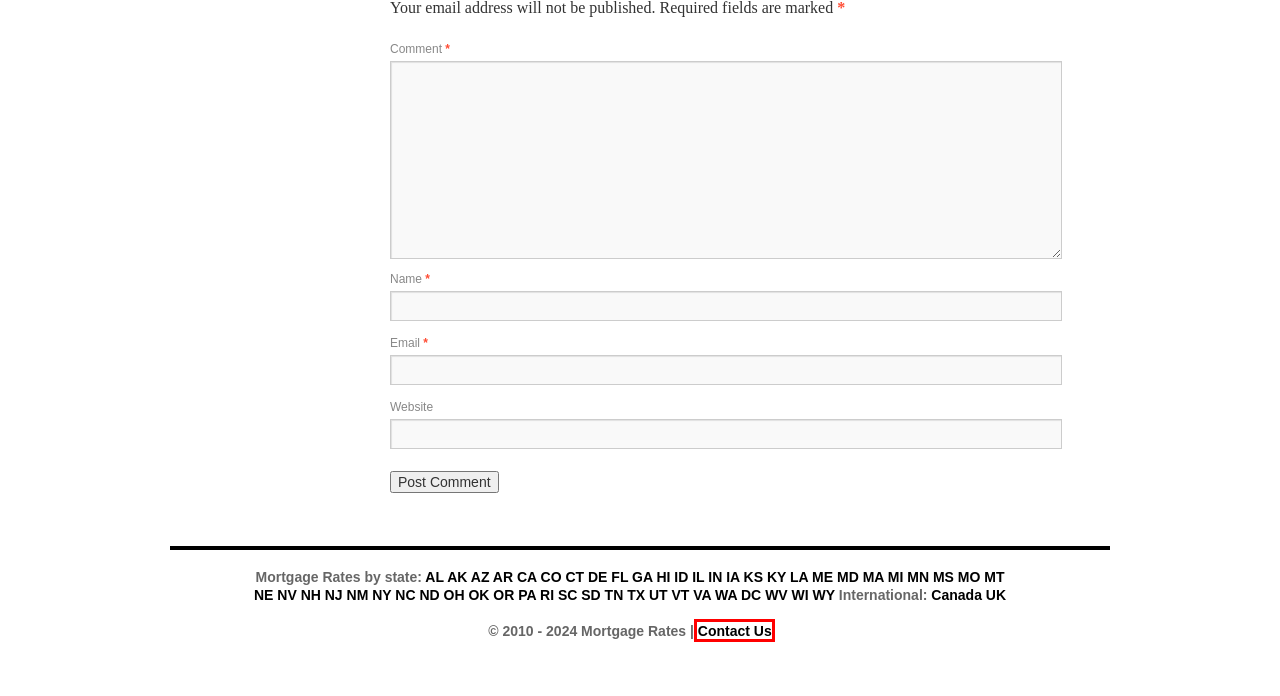Analyze the given webpage screenshot and identify the UI element within the red bounding box. Select the webpage description that best matches what you expect the new webpage to look like after clicking the element. Here are the candidates:
A. Compare Washington State Mortgage Rates: Lowest Home Refinance Rates in WA
B. Compare Pennsylvania Mortgage Rates: Lowest Home Refinance Rates in PA
C. Contact Us
D. Compare West Virginia Mortgage Rates: Lowest Home Refinance Rates in WV
E. Compare Idaho Mortgage Rates: Lowest Home Refinance Rates in ID
F. Compare Maryland Mortgage Rates: Lowest Home Refinance Rates in MD
G. Compare Florida Mortgage Rates: Lowest Home Refinance Rates in FL
H. Compare Connecticut Mortgage Rates: Lowest Home Refinance Rates in CT

C